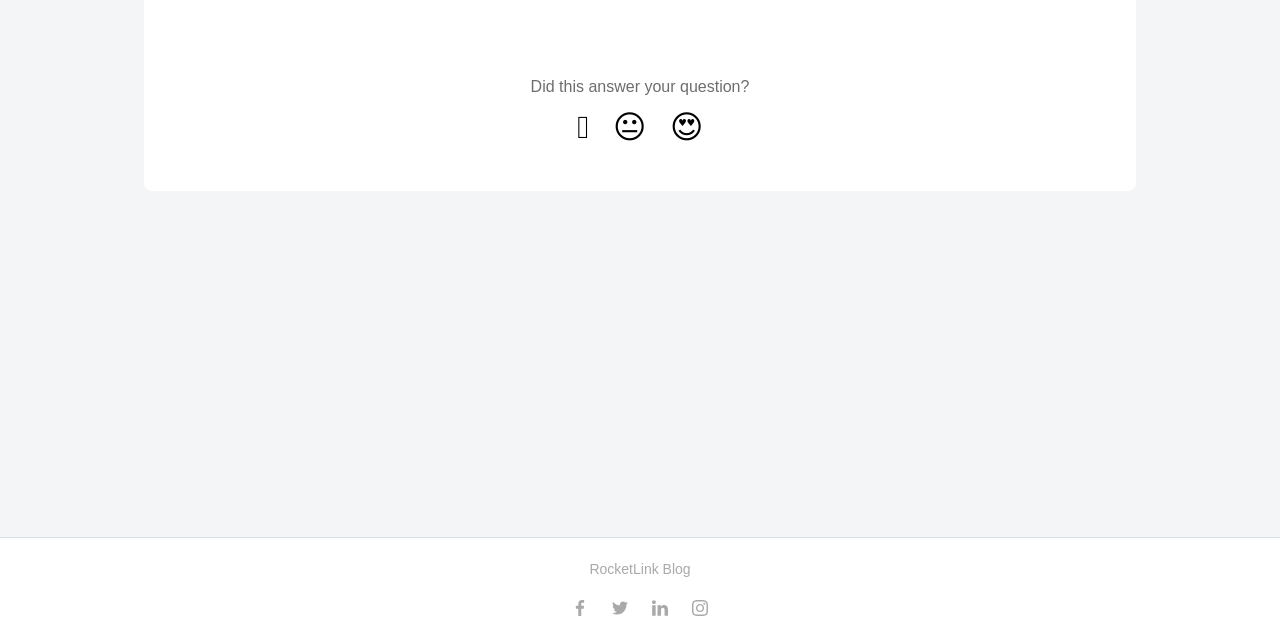Predict the bounding box of the UI element based on the description: "Effekter/pedaler". The coordinates should be four float numbers between 0 and 1, formatted as [left, top, right, bottom].

None